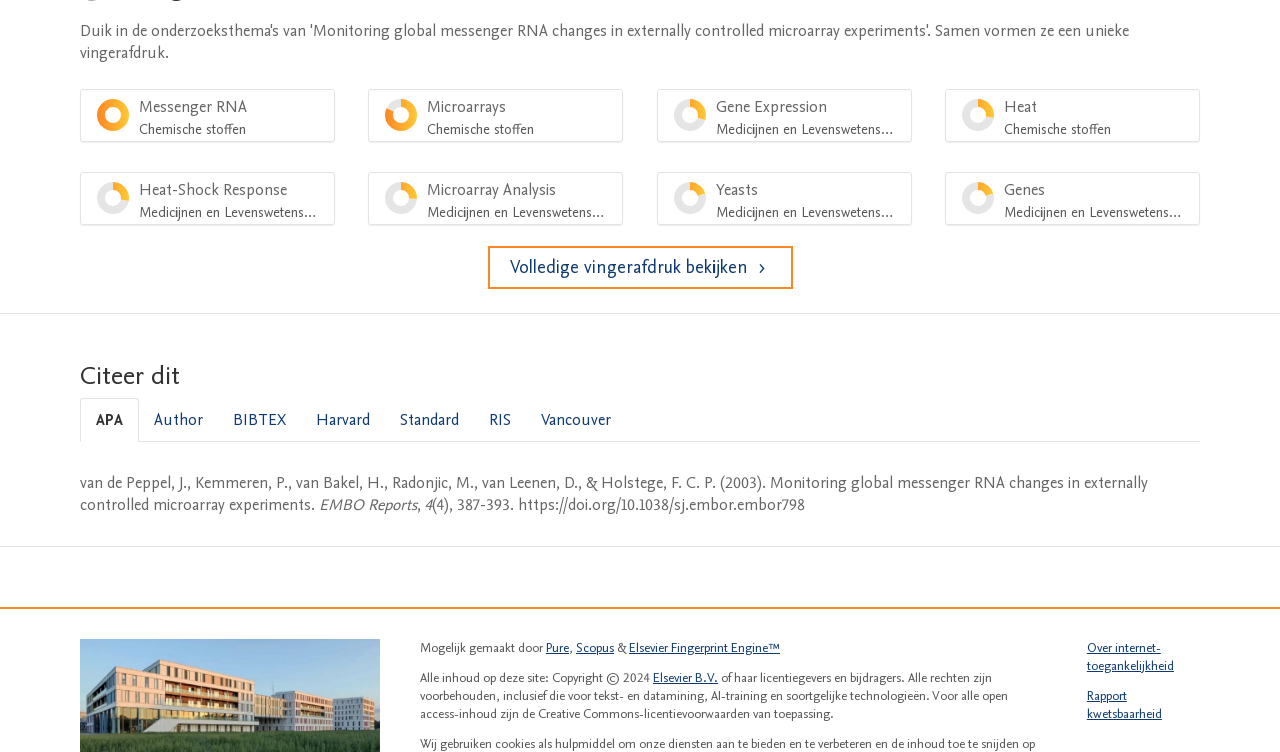Identify the bounding box coordinates for the UI element described as: "Scopus". The coordinates should be provided as four floats between 0 and 1: [left, top, right, bottom].

[0.45, 0.85, 0.48, 0.874]